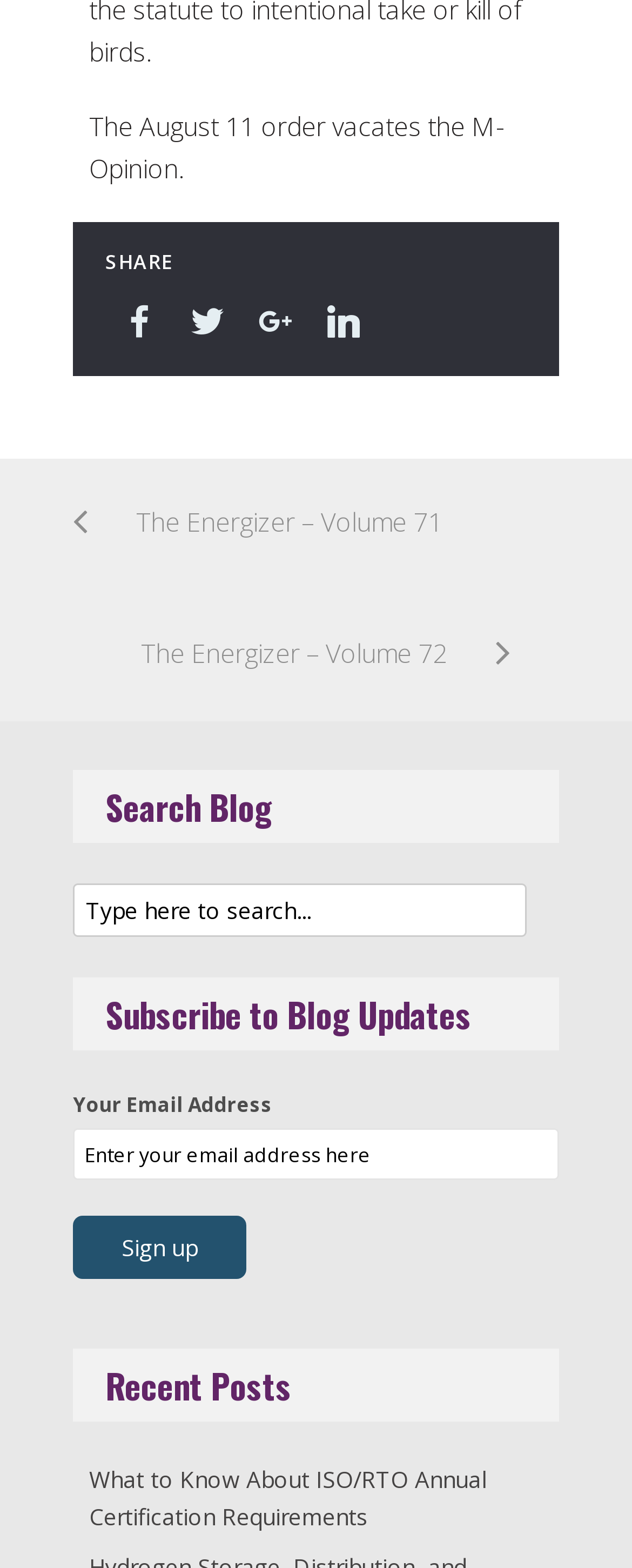Determine the bounding box coordinates of the area to click in order to meet this instruction: "View recent posts".

[0.115, 0.86, 0.885, 0.907]